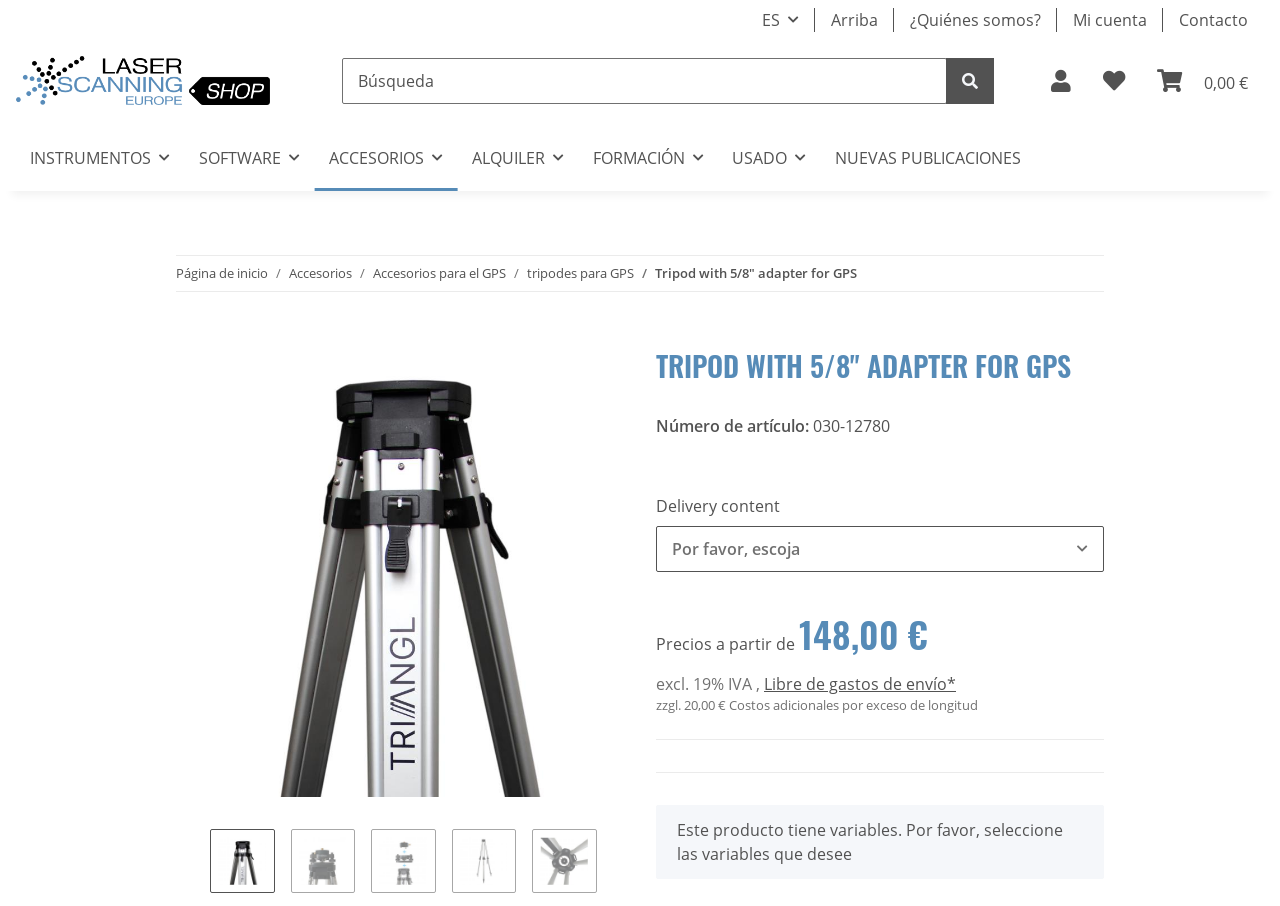Identify and provide the title of the webpage.

TRIPOD WITH 5/8" ADAPTER FOR GPS